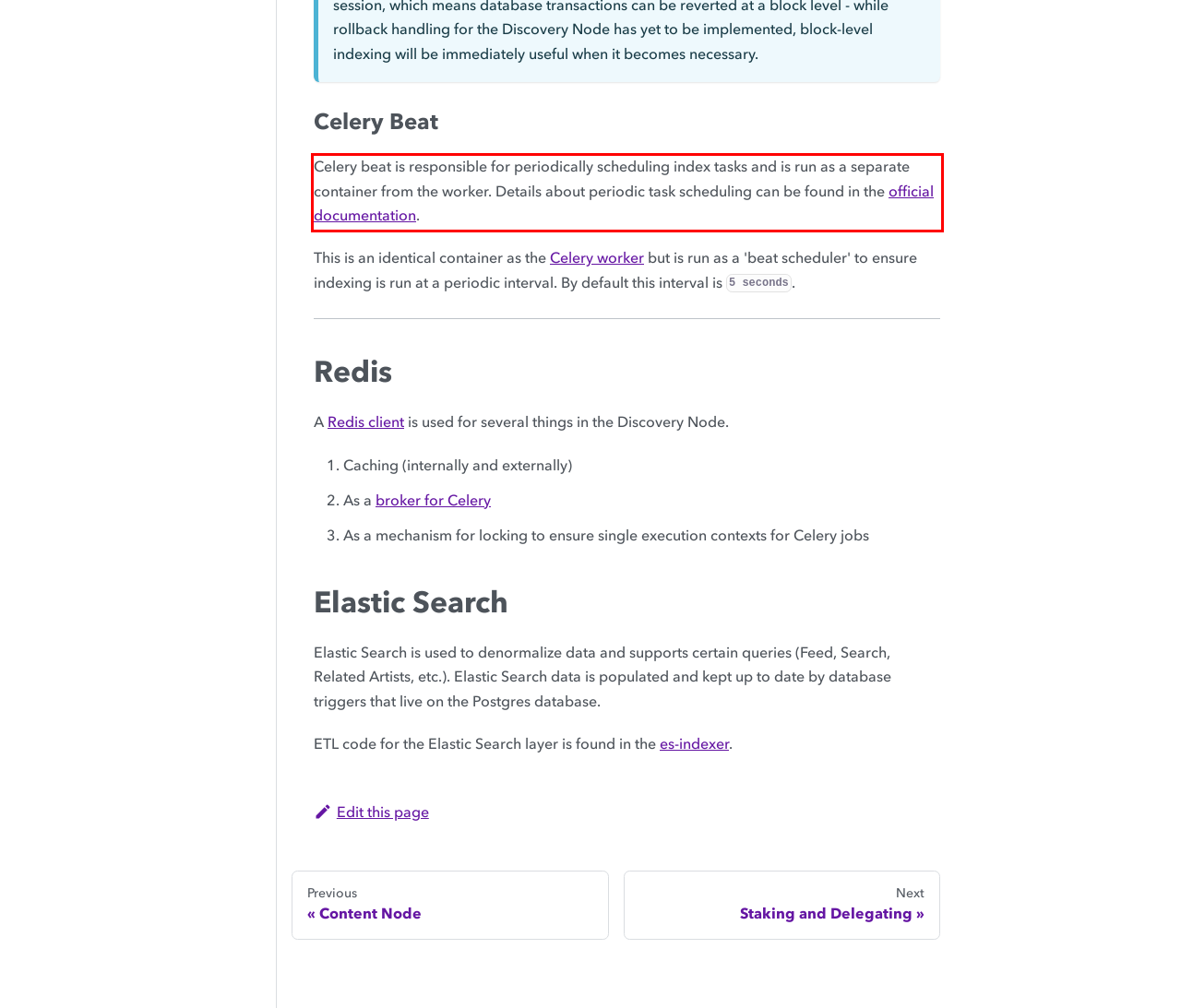Please look at the screenshot provided and find the red bounding box. Extract the text content contained within this bounding box.

Celery beat is responsible for periodically scheduling index tasks and is run as a separate container from the worker. Details about periodic task scheduling can be found in the official documentation.